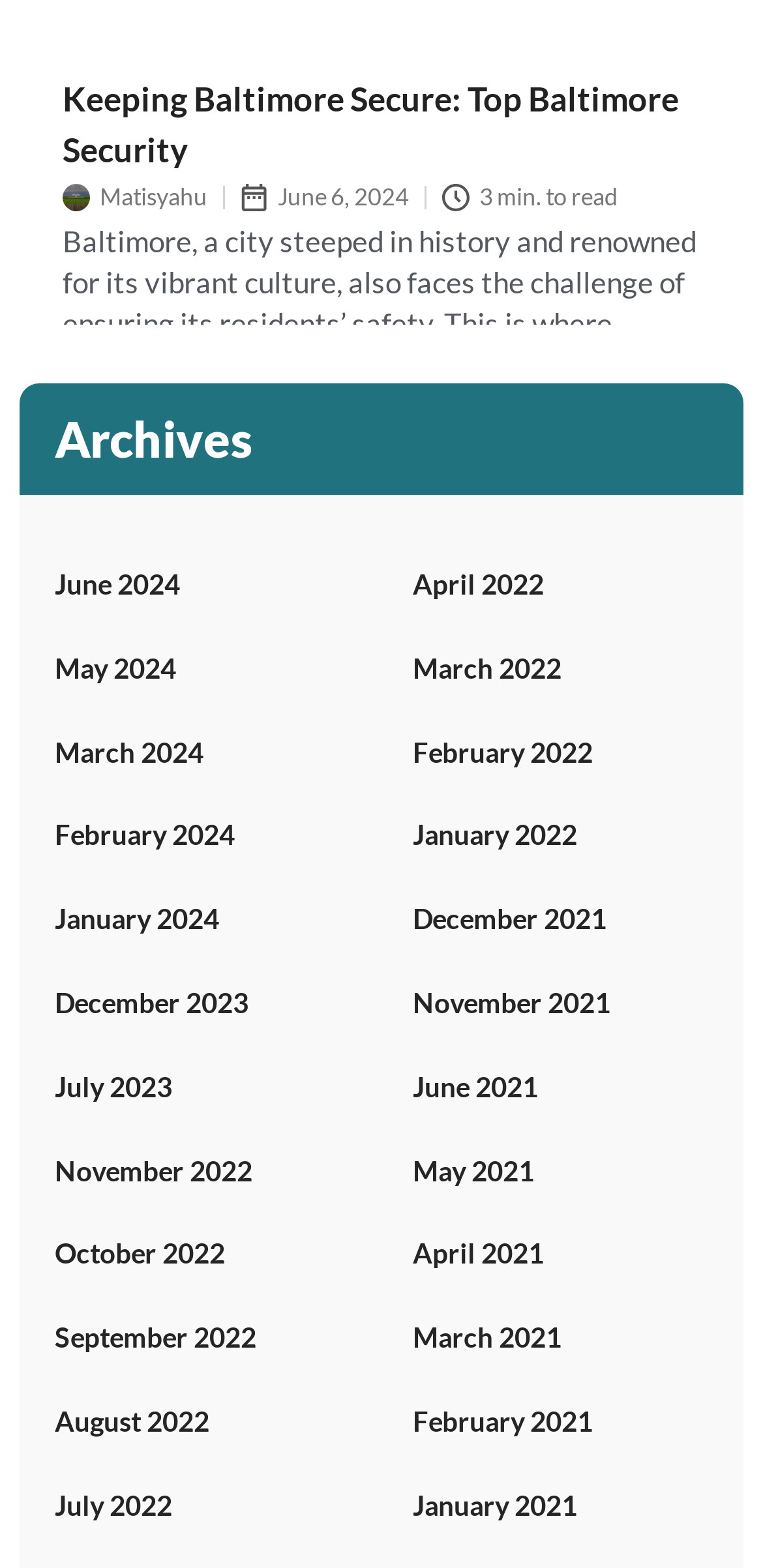Give a one-word or short phrase answer to the question: 
What is the name of the author or contributor?

Matisyahu